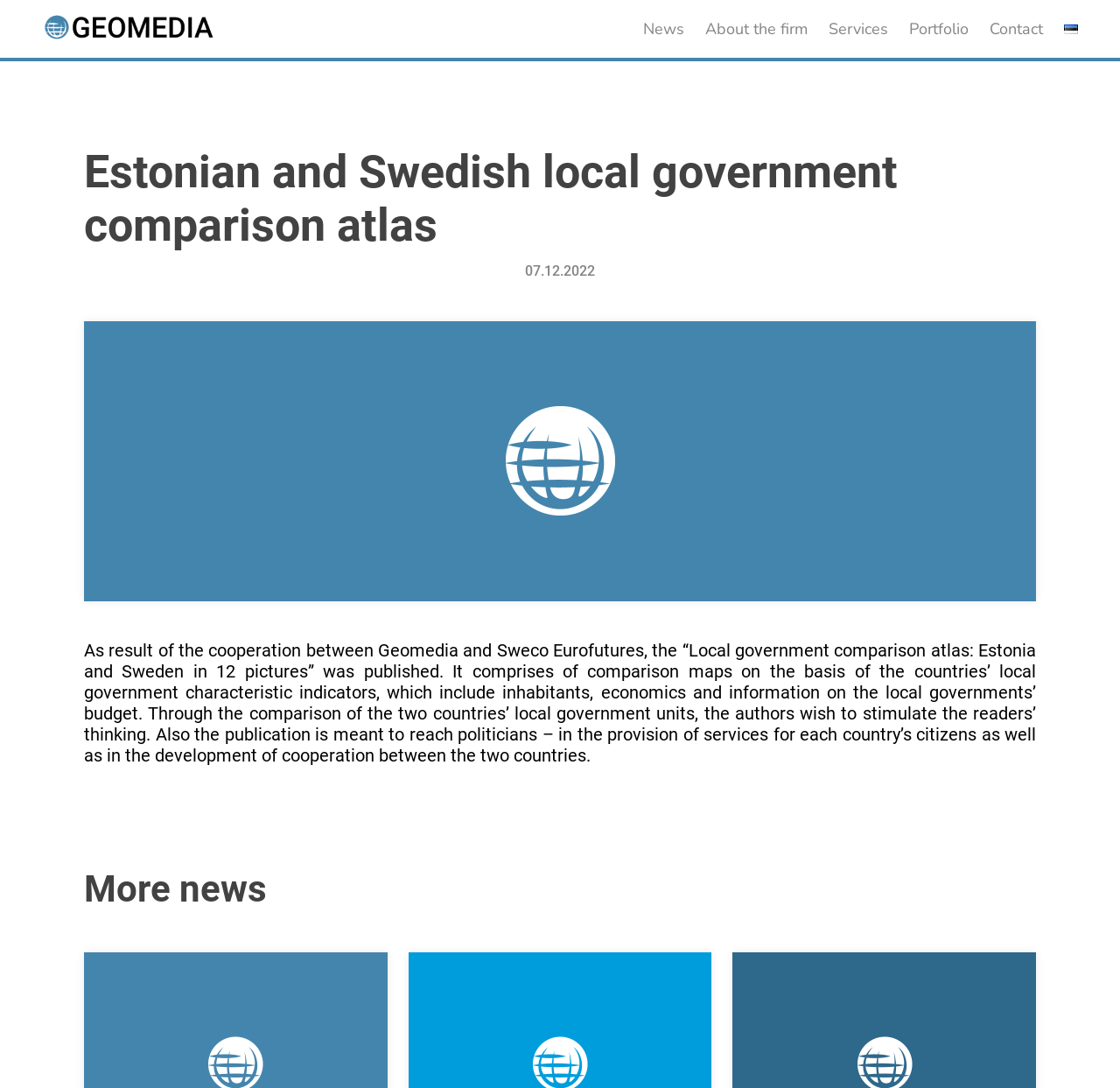What is the name of the company?
Kindly give a detailed and elaborate answer to the question.

The name of the company can be found in the top-left corner of the webpage, where the logo and the company name 'Geomedia' are displayed.